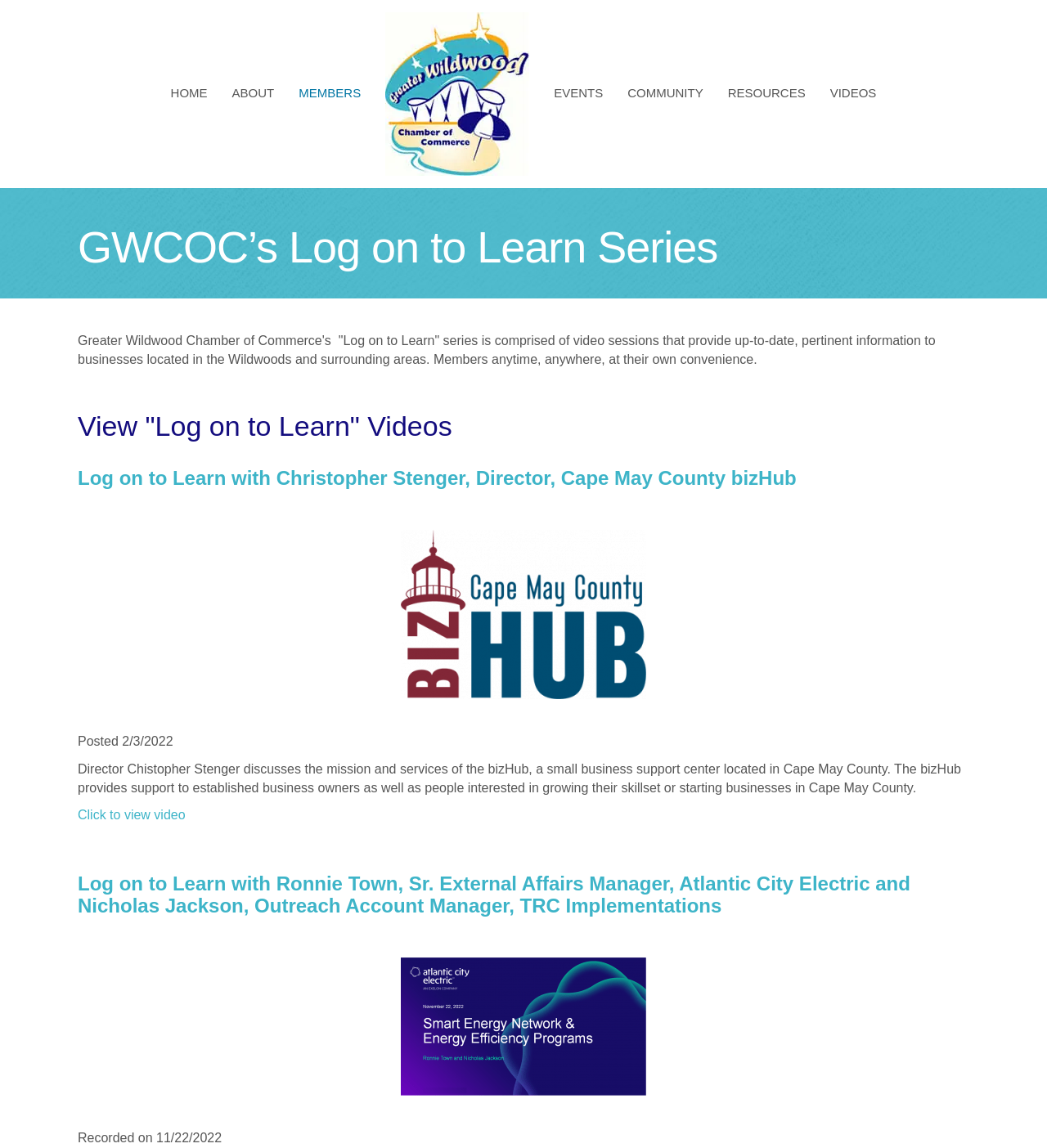Please answer the following question using a single word or phrase: 
Who are the speakers in the video recorded on 11/22/2022?

Ronnie Town and Nicholas Jackson